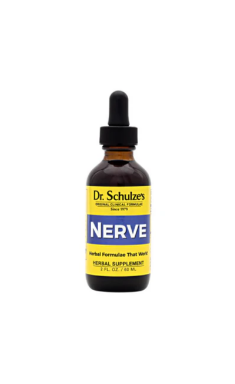Provide a thorough description of the contents of the image.

This image showcases a bottle of "Dr. Schulze's Nerve Formula," presented in a sleek, dark glass container. The bottle features a dropper top for easy dispensing and is labeled prominently with the product name "NERVE" in bold, yellow letters. Underneath, it indicates that it is an "Herbal Formula That Works," emphasizing its efficacy as a herbal supplement. The label further reads "1 FL. OZ. / 60 mL," providing information on the volume of the liquid inside. This nerve formula is likely intended to support nerve health and overall well-being, catering to consumers seeking natural supplement options.